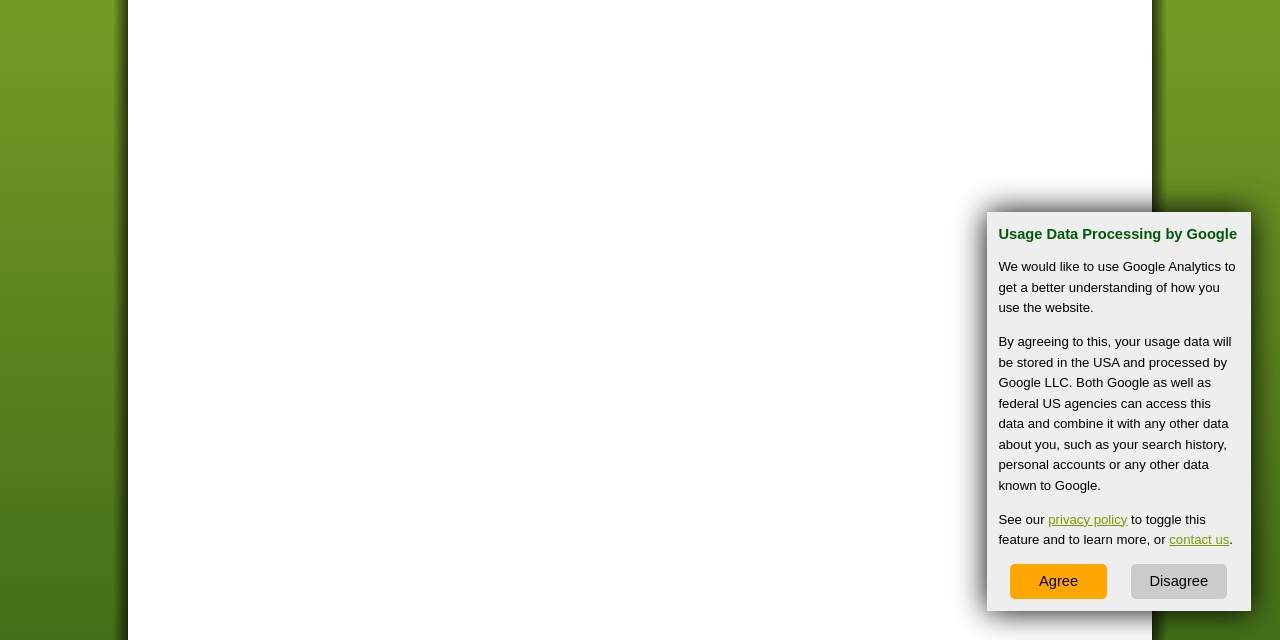Determine the bounding box coordinates (top-left x, top-left y, bottom-right x, bottom-right y) of the UI element described in the following text: privacy policy

[0.819, 0.799, 0.881, 0.823]